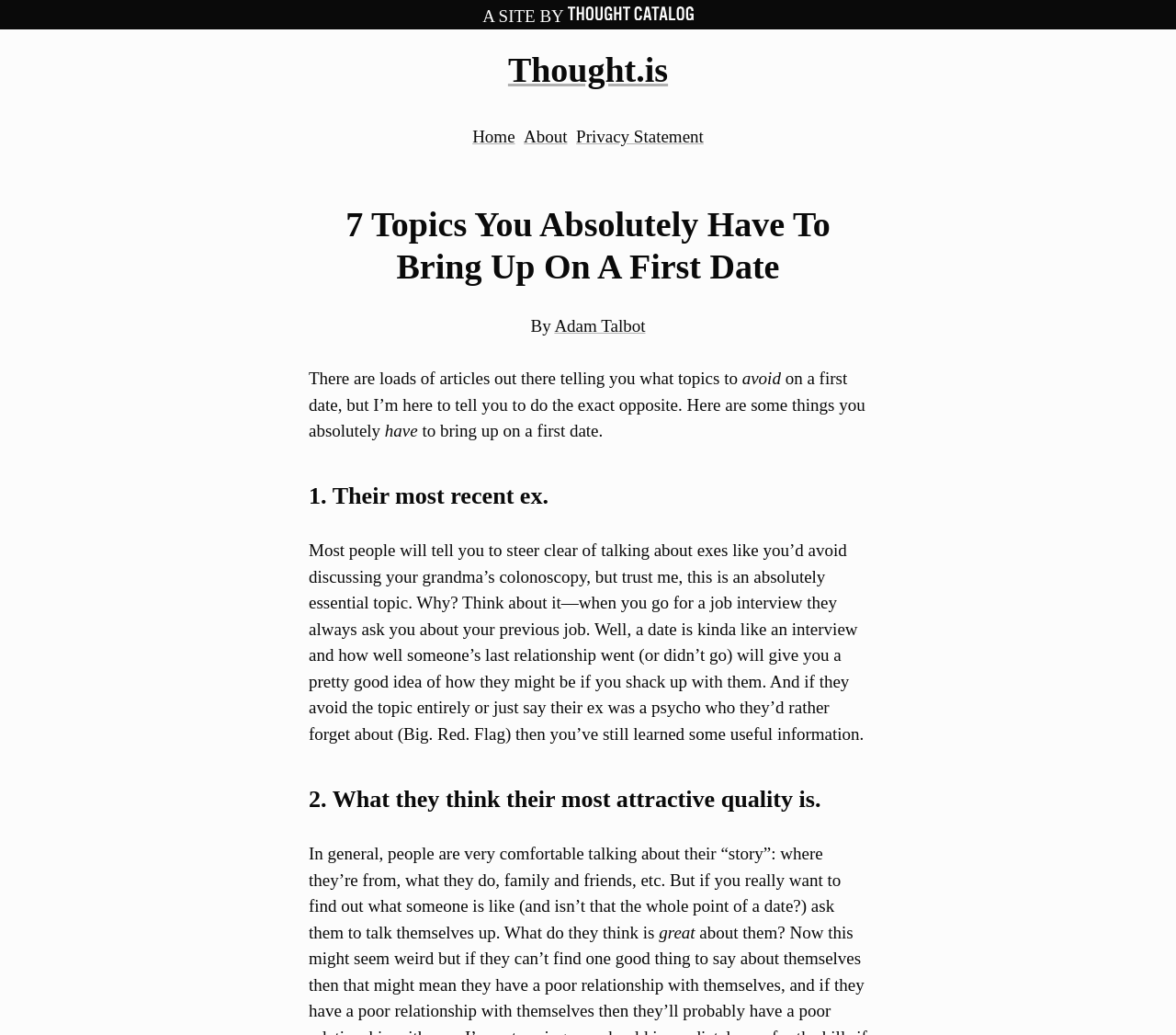What is the website's name?
Using the image as a reference, give an elaborate response to the question.

The website's name can be found by looking at the top of the webpage, where it says 'A SITE BY Thought.is'. This indicates that the website's name is Thought.is.